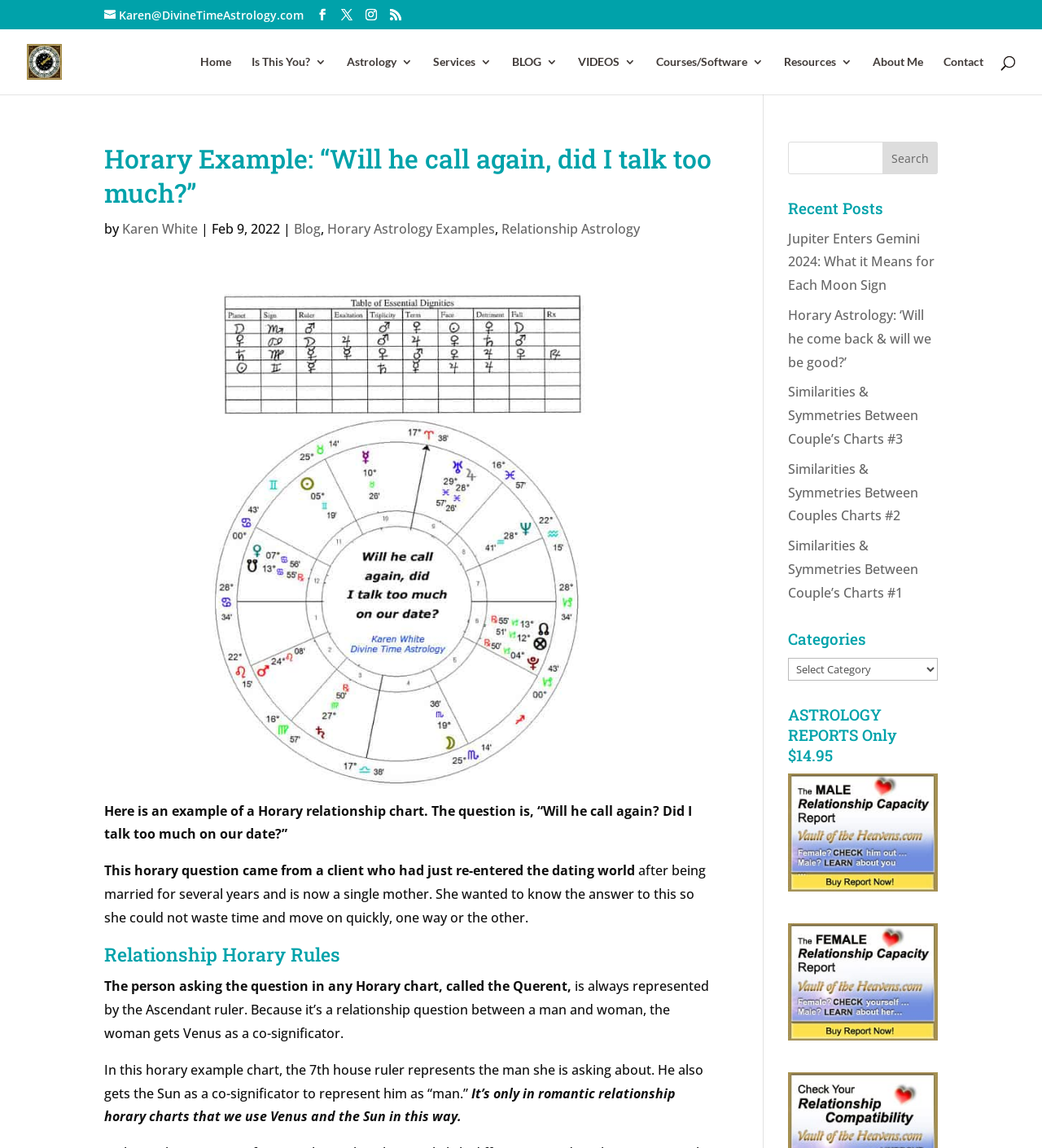Please identify the bounding box coordinates of the element I should click to complete this instruction: 'View the Relationship Capacity Report'. The coordinates should be given as four float numbers between 0 and 1, like this: [left, top, right, bottom].

[0.756, 0.765, 0.9, 0.78]